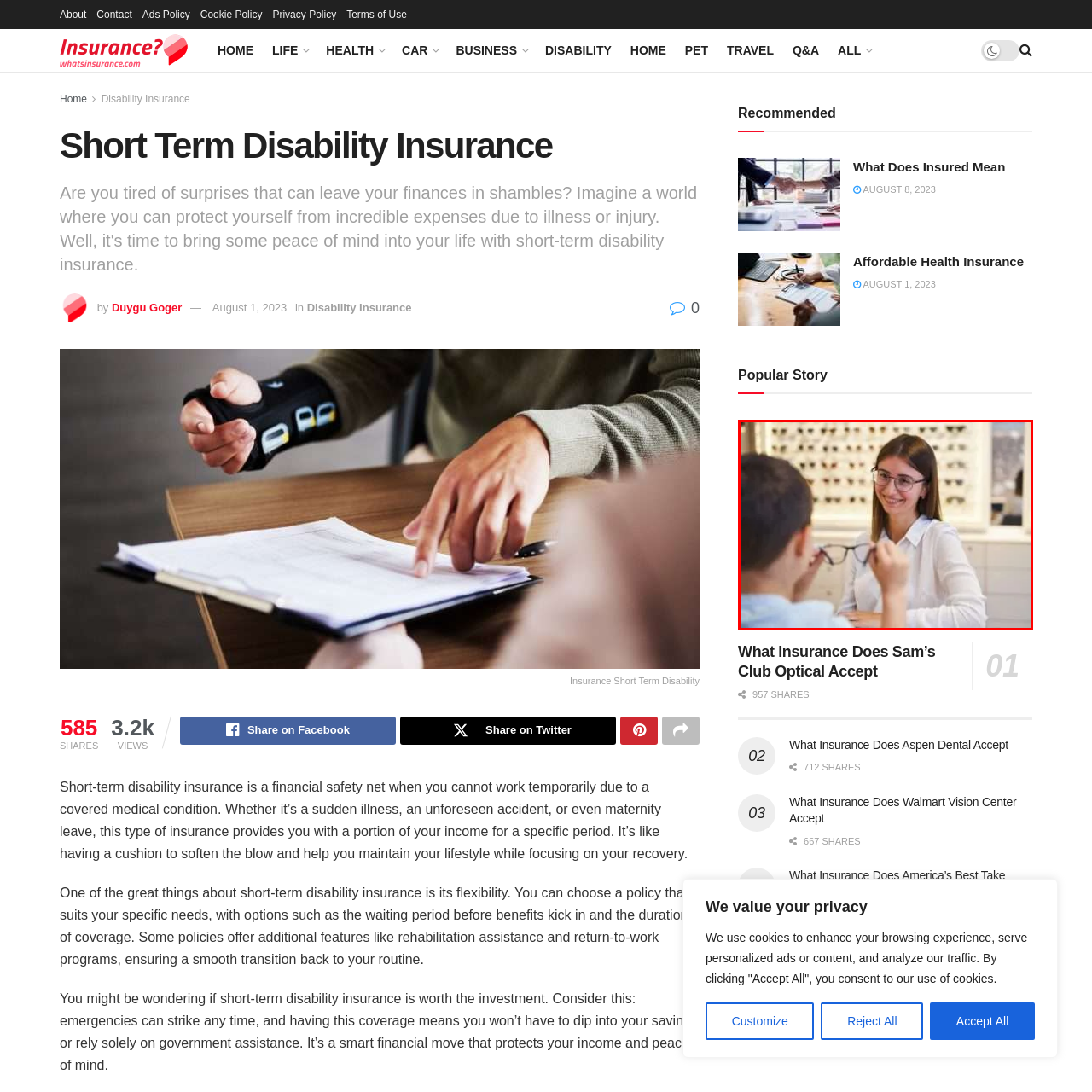Explain the image in the red bounding box with extensive details.

In this engaging and warm scene, a young woman, wearing glasses and a white blouse, is smiling as she interacts with a child who is holding up a pair of glasses. They are inside a well-lit eyewear store where a variety of stylish eyeglasses can be seen displayed in the background. The atmosphere suggests a positive and friendly consultation, perhaps focused on choosing the right eyewear for the child. The woman’s welcoming demeanor conveys a sense of care and expertise, making this a relatable moment for anyone familiar with the experience of selecting glasses. The image captures the essence of personalized service in a retail environment dedicated to eye care.